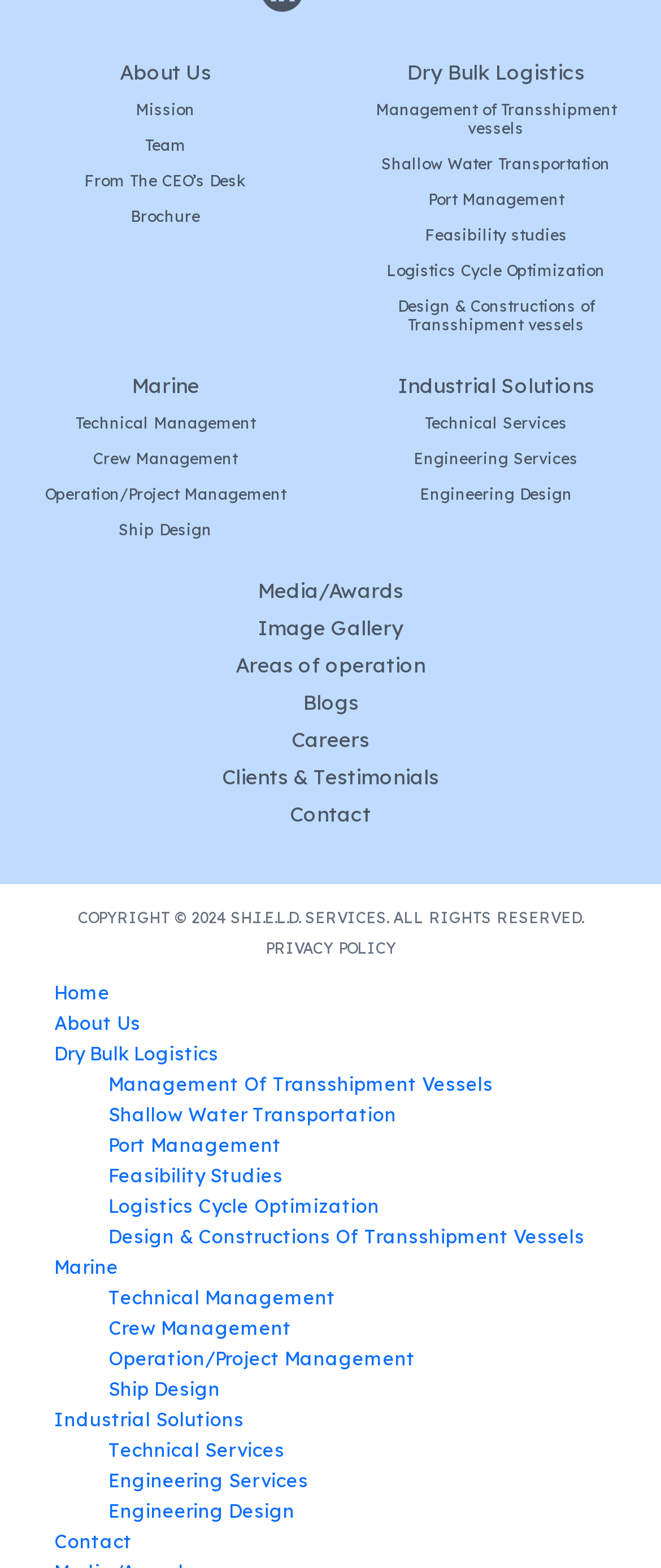Determine the bounding box coordinates for the HTML element mentioned in the following description: "Blogs". The coordinates should be a list of four floats ranging from 0 to 1, represented as [left, top, right, bottom].

[0.458, 0.441, 0.542, 0.454]